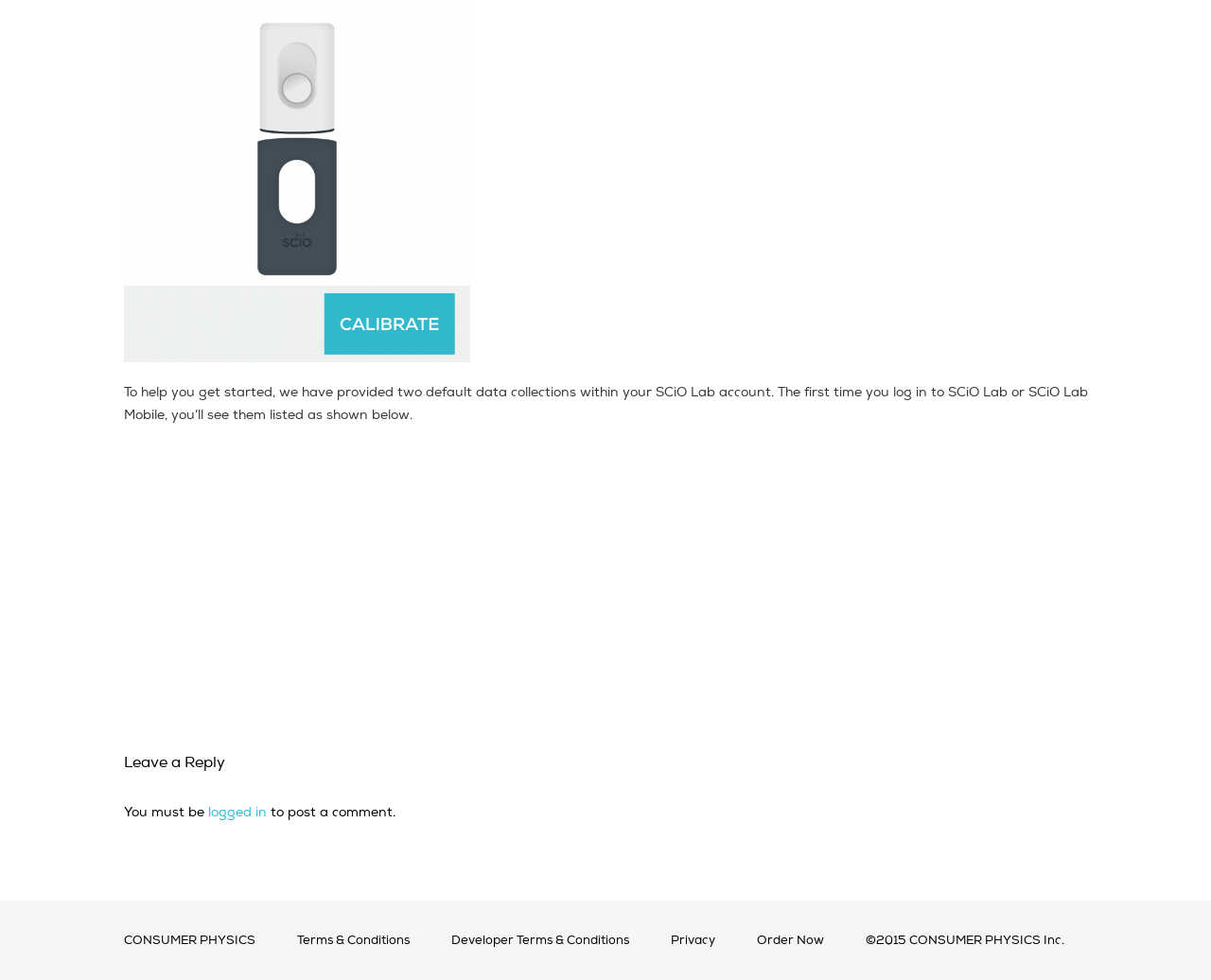What is the purpose of the 'calibrate_screen' link?
Please provide a single word or phrase in response based on the screenshot.

Unknown